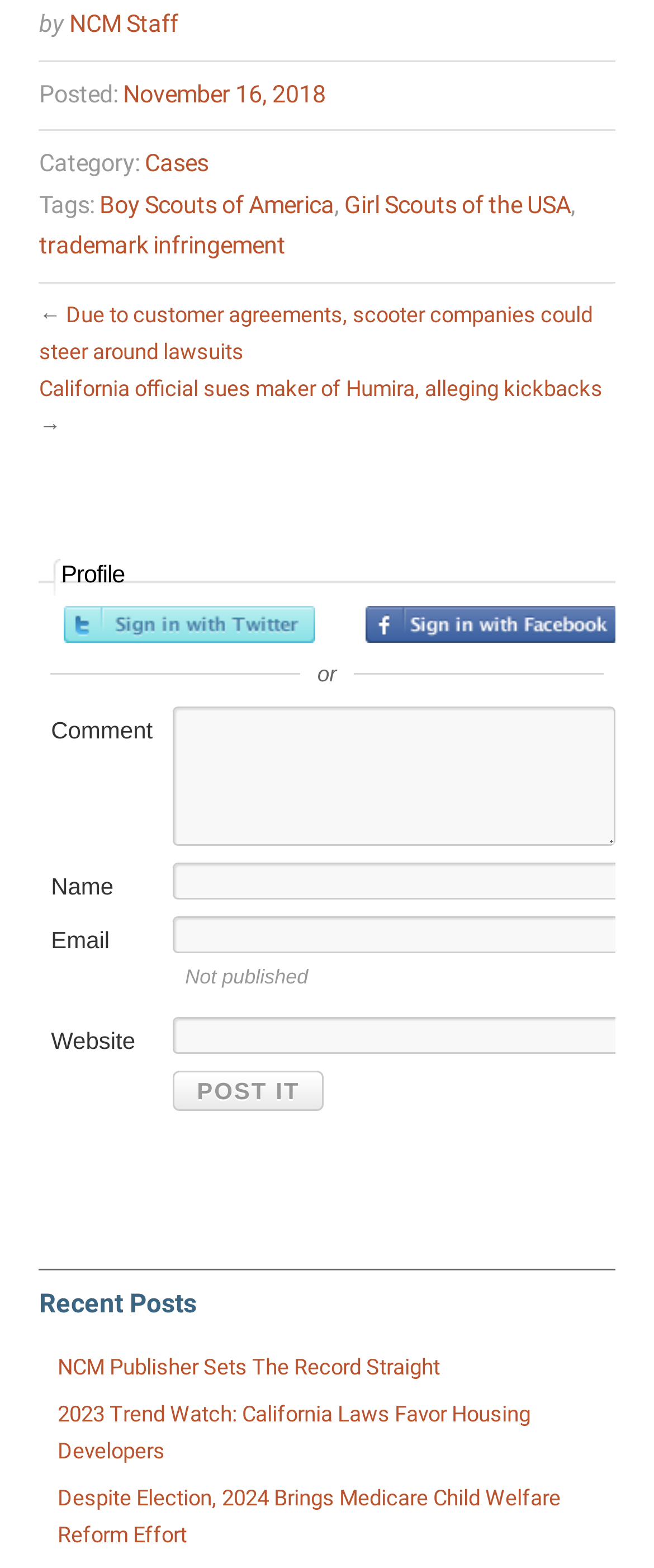Please find the bounding box coordinates of the section that needs to be clicked to achieve this instruction: "View recent post 'NCM Publisher Sets The Record Straight'".

[0.06, 0.861, 0.673, 0.884]